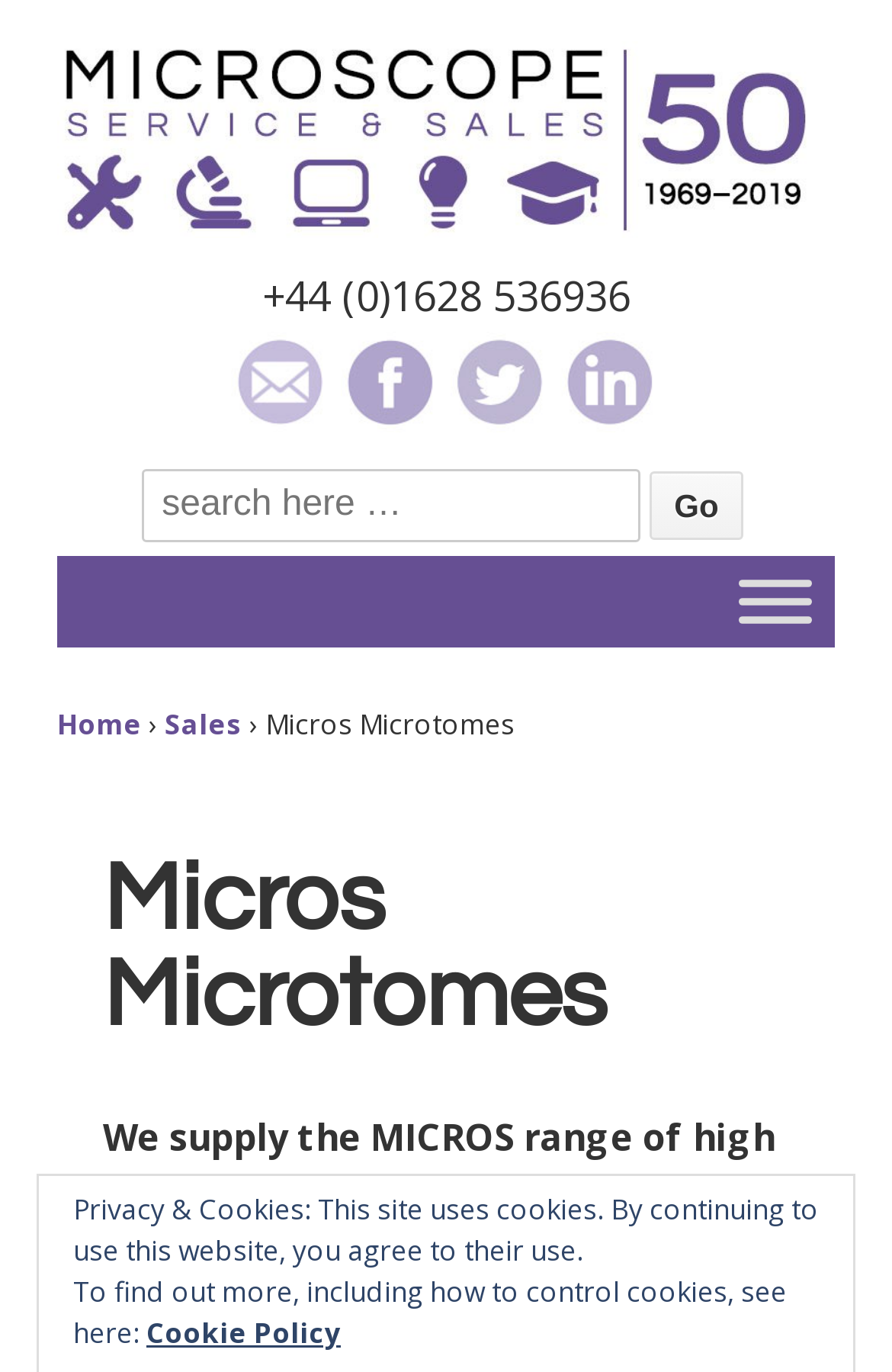What is the company's phone number?
Give a detailed response to the question by analyzing the screenshot.

The company's phone number can be found on the top right corner of the webpage, next to the 'email us' link.